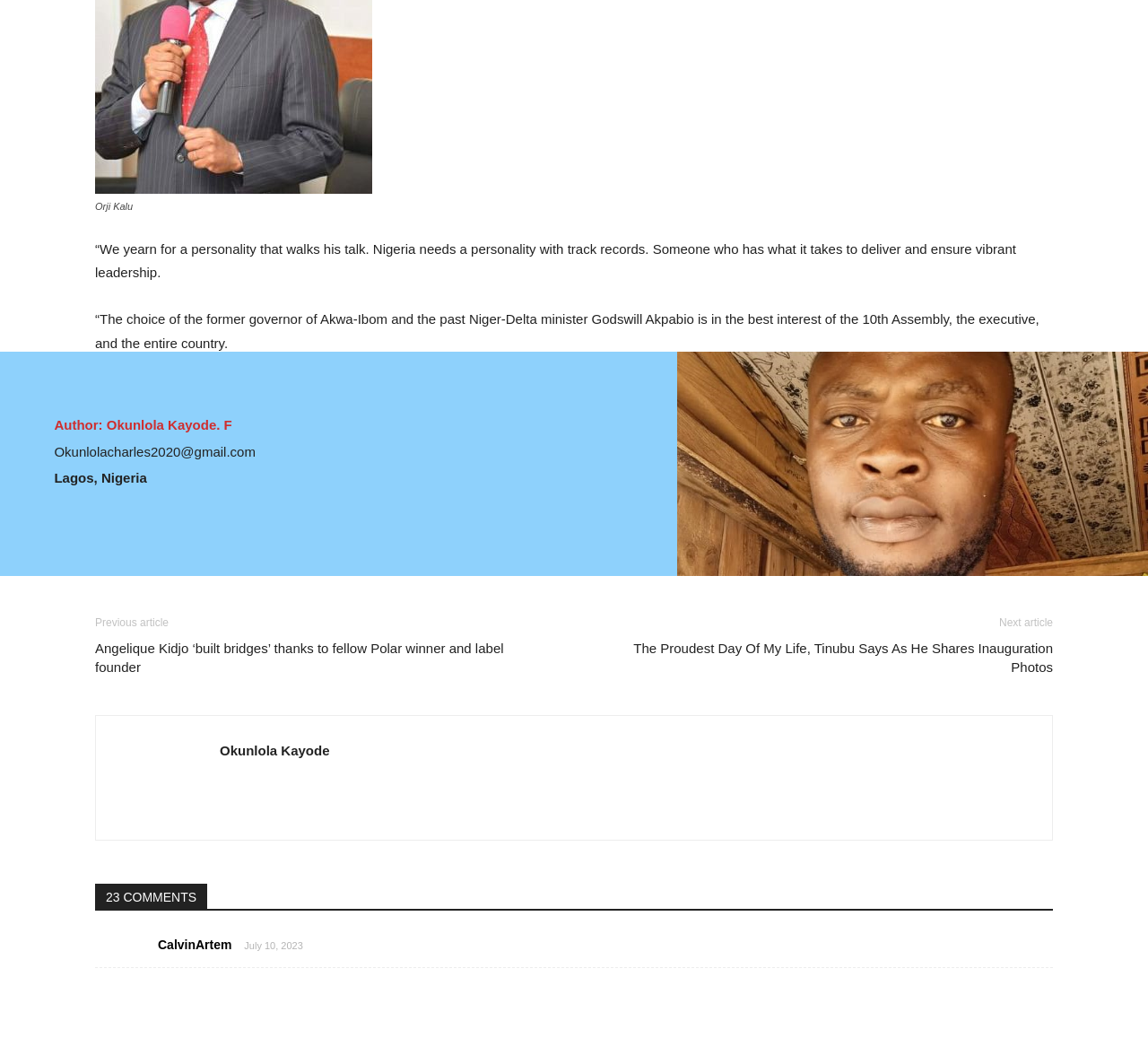Bounding box coordinates are specified in the format (top-left x, top-left y, bottom-right x, bottom-right y). All values are floating point numbers bounded between 0 and 1. Please provide the bounding box coordinate of the region this sentence describes: July 10, 2023

[0.205, 0.898, 0.264, 0.908]